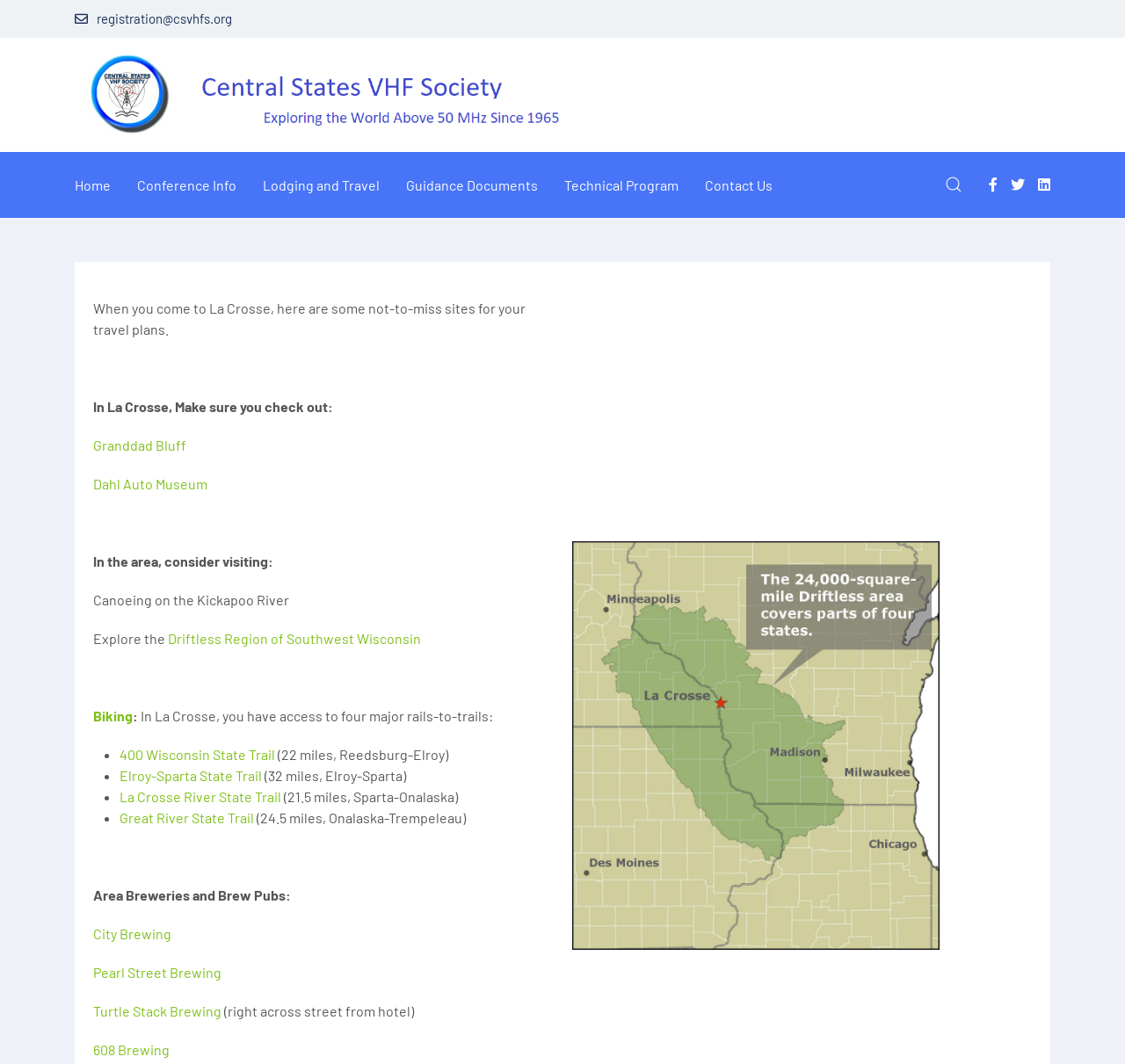Find the bounding box coordinates for the HTML element described in this sentence: "registration@csvhfs.org". Provide the coordinates as four float numbers between 0 and 1, in the format [left, top, right, bottom].

[0.066, 0.01, 0.206, 0.025]